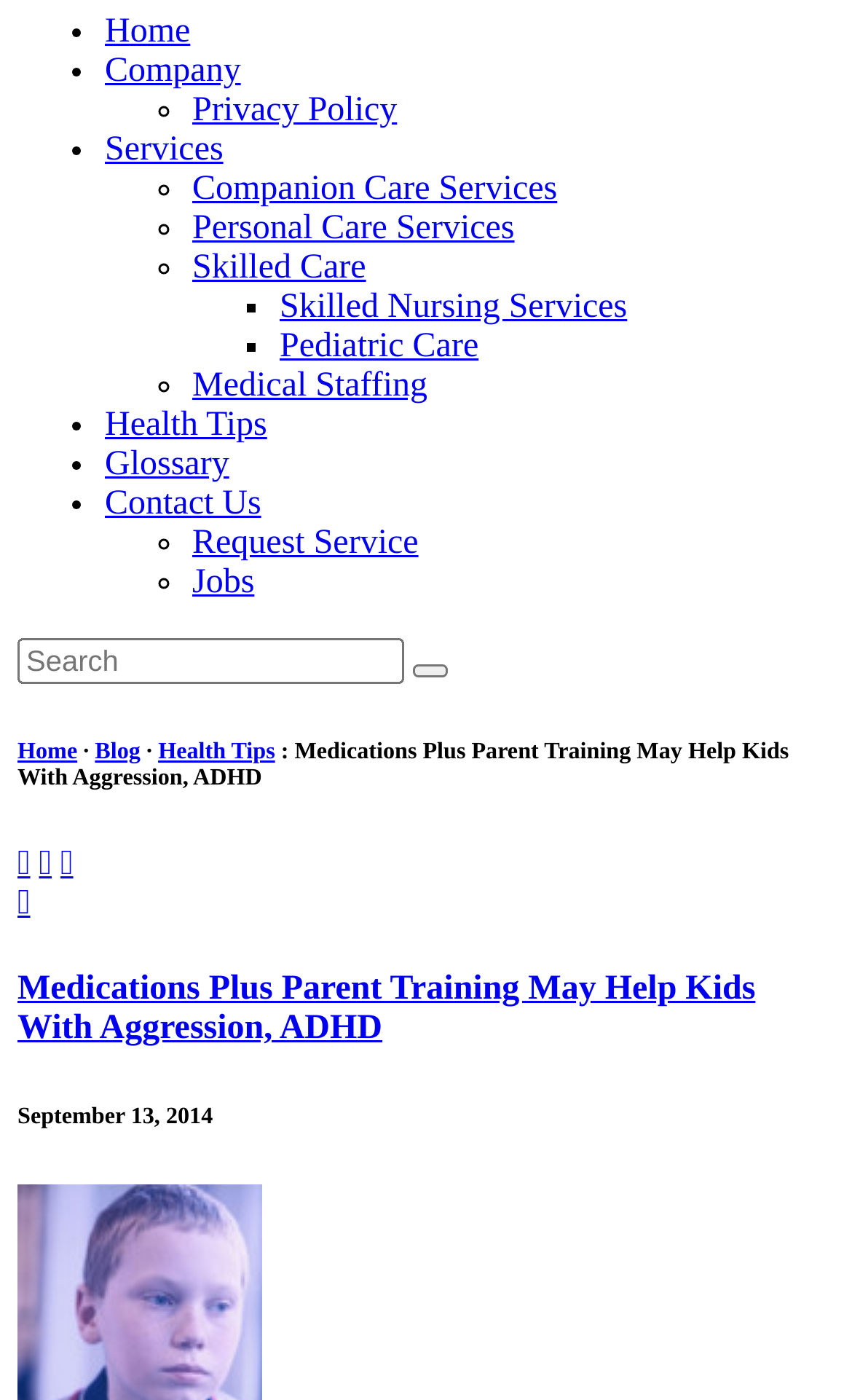Bounding box coordinates are specified in the format (top-left x, top-left y, bottom-right x, bottom-right y). All values are floating point numbers bounded between 0 and 1. Please provide the bounding box coordinate of the region this sentence describes: Company

[0.123, 0.037, 0.283, 0.064]